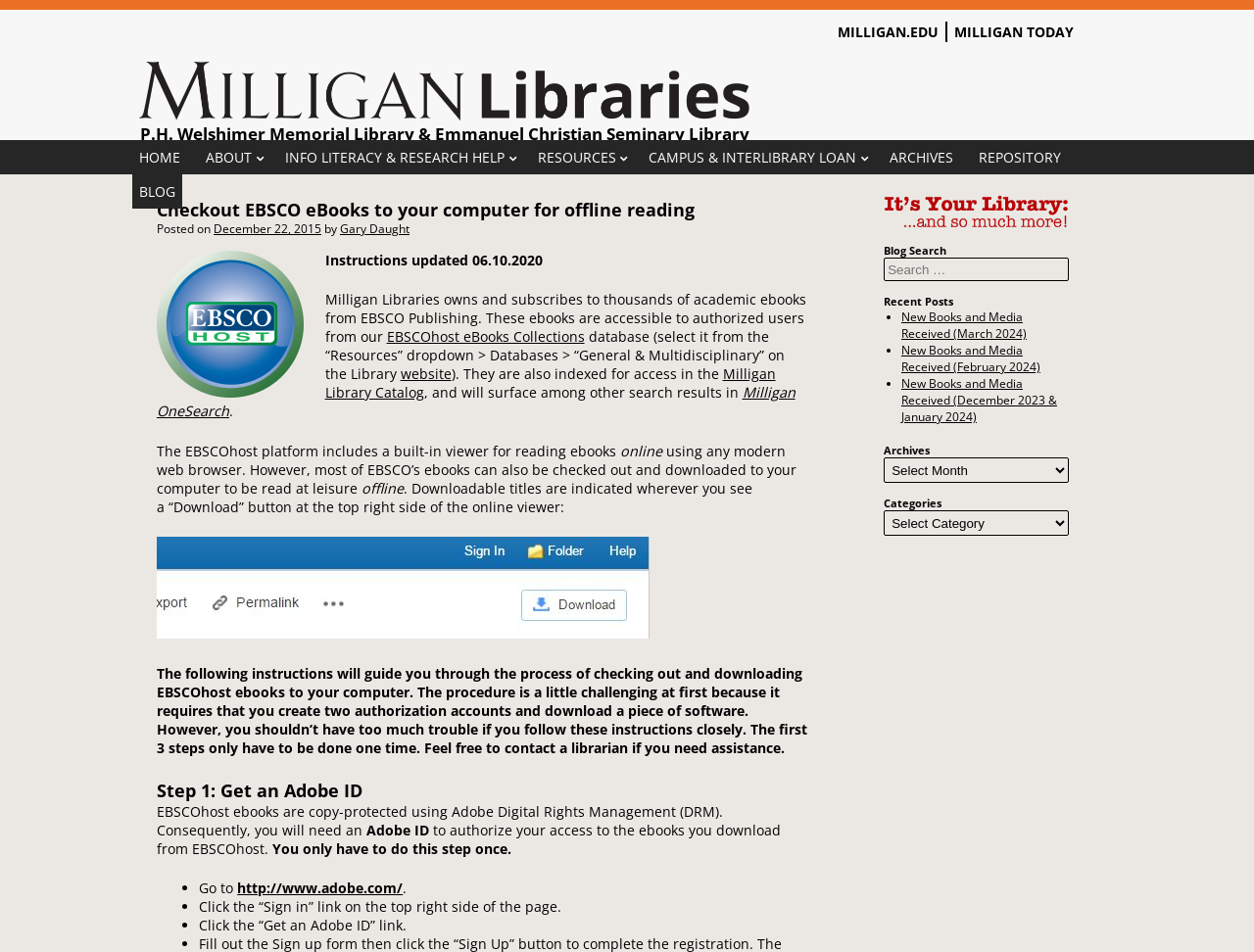Where can ebooks be searched?
Please describe in detail the information shown in the image to answer the question.

The webpage mentions that ebooks can be searched in the Milligan Library Catalog, which is linked from the text 'Milligan Library Catalog'.